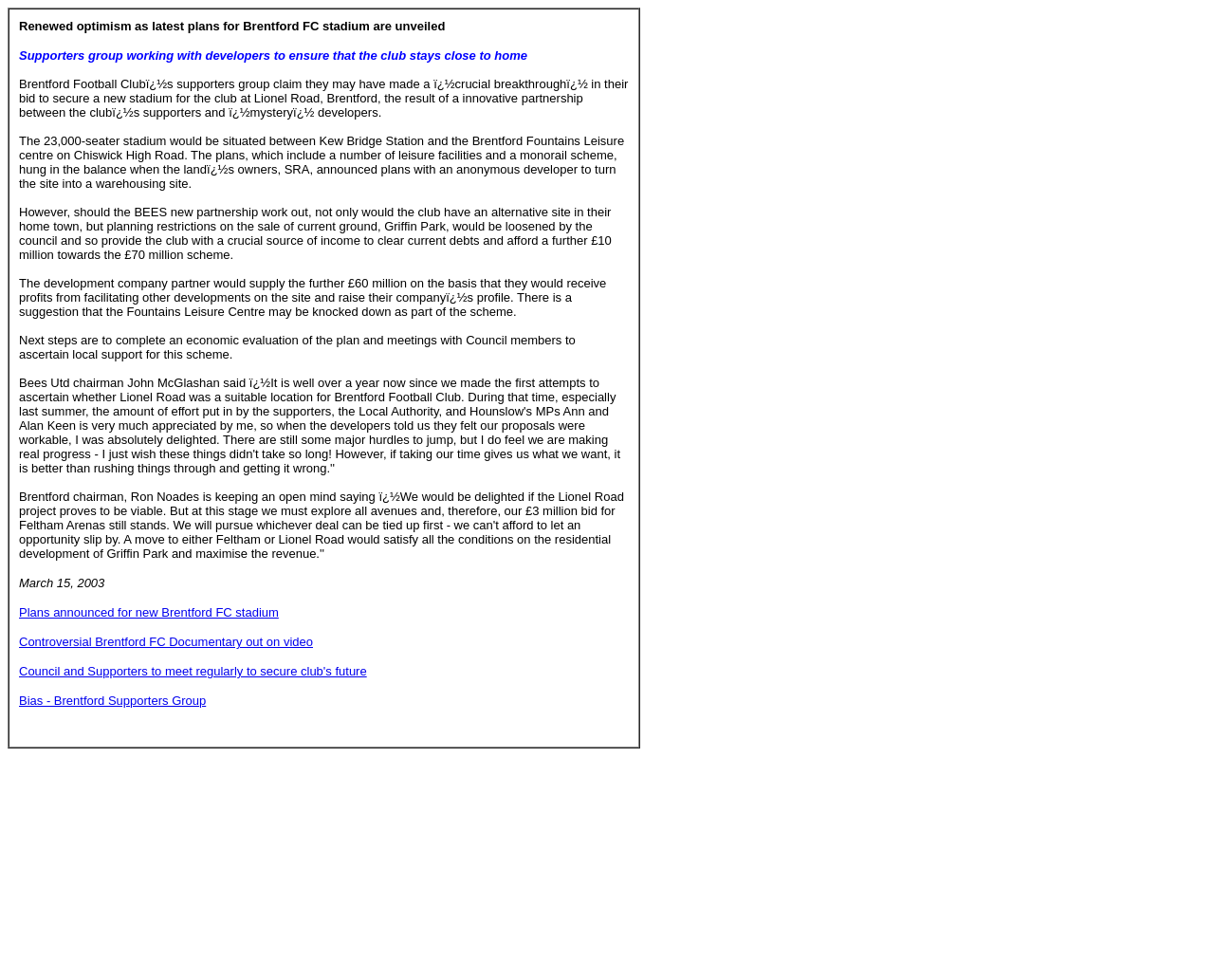Identify and provide the bounding box for the element described by: "Bias - Brentford Supporters Group".

[0.016, 0.708, 0.17, 0.722]